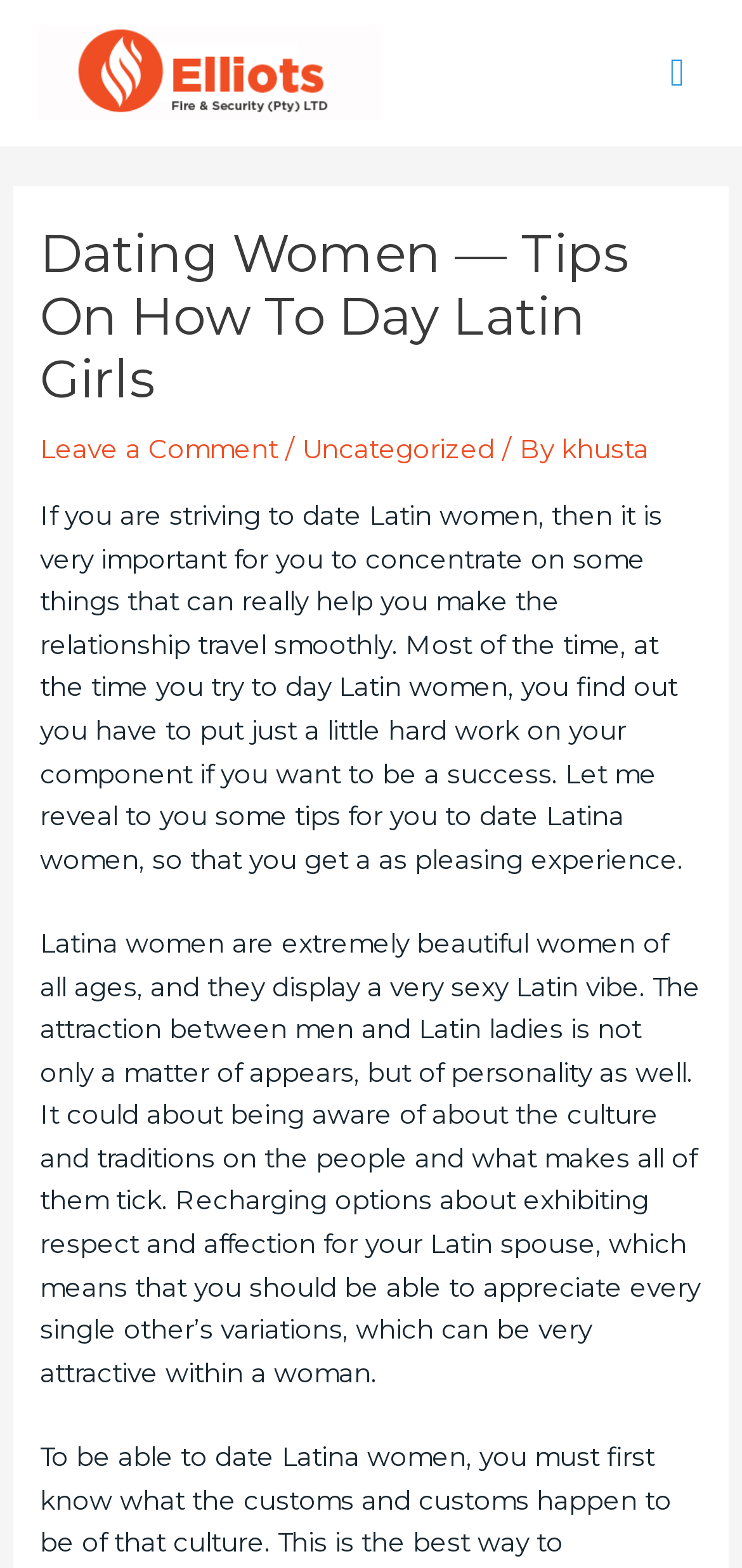What is the main topic of the article?
Carefully analyze the image and provide a thorough answer to the question.

The main topic of the article can be inferred from the content of the webpage, which provides tips and information on how to date Latin women. The article discusses the importance of understanding the culture and traditions of Latin women and showing respect and affection towards them.